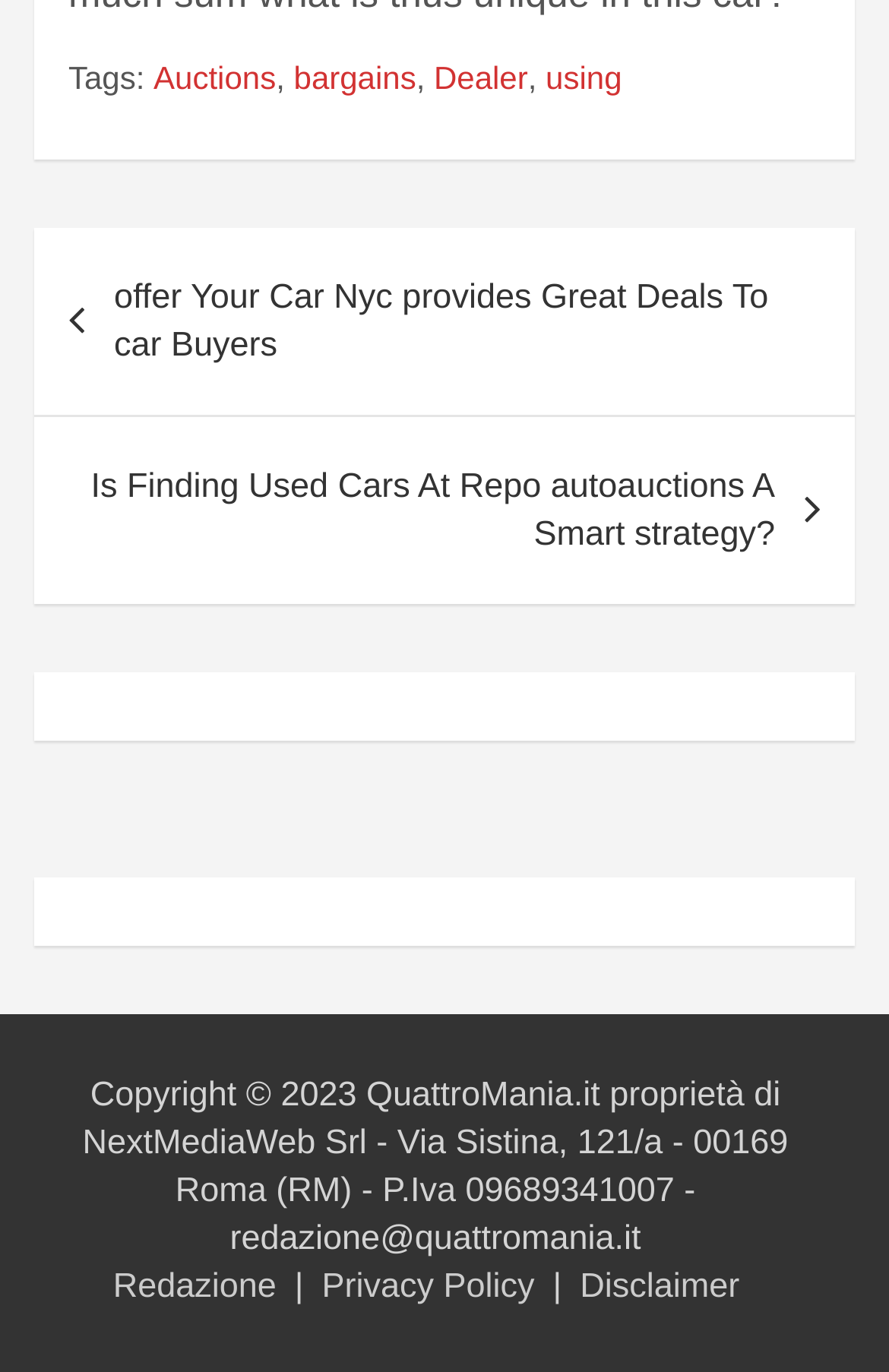Specify the bounding box coordinates of the element's area that should be clicked to execute the given instruction: "Click on Auctions". The coordinates should be four float numbers between 0 and 1, i.e., [left, top, right, bottom].

[0.173, 0.042, 0.31, 0.074]